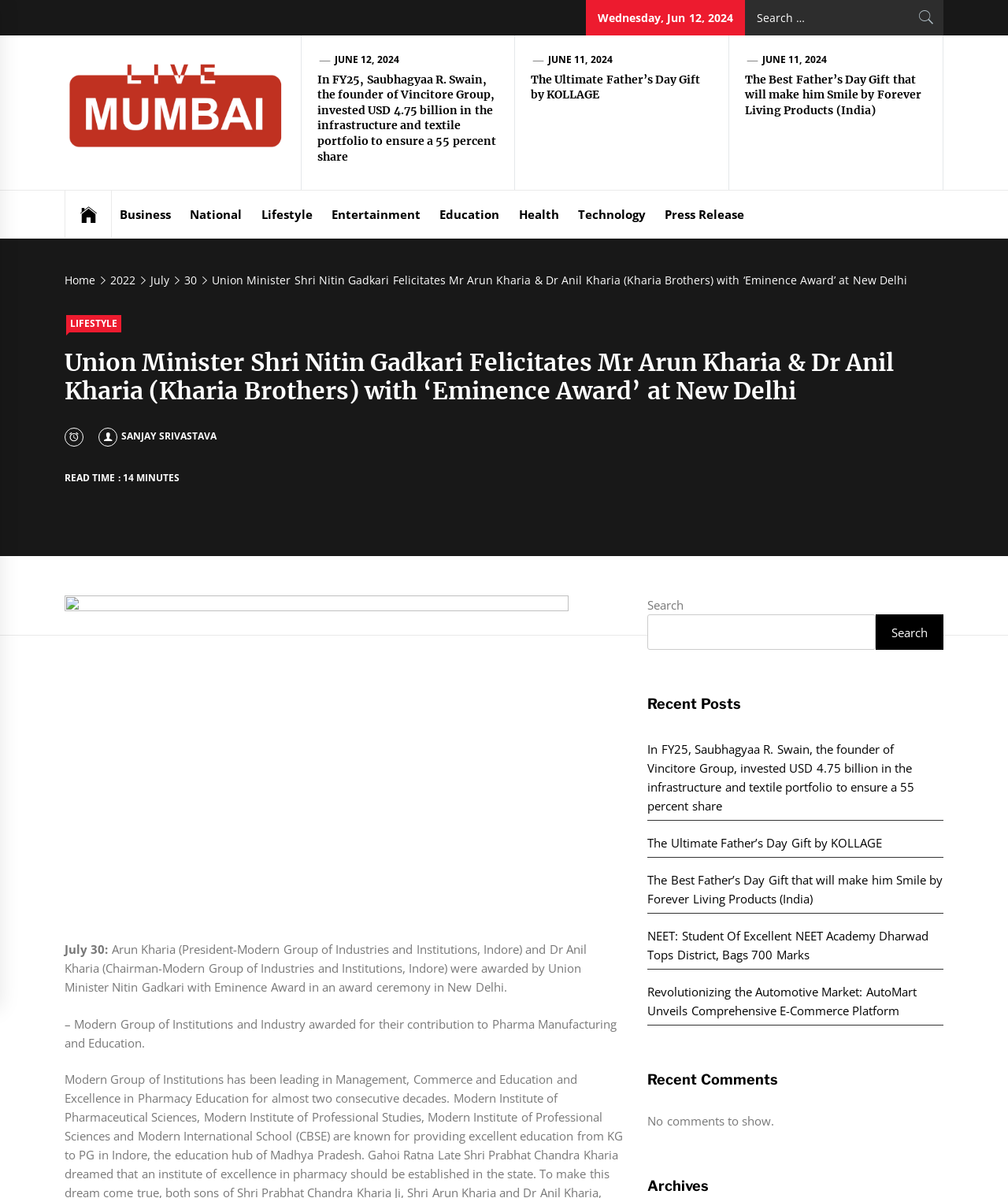What is the name of the award given to Mr Arun Kharia and Dr Anil Kharia? Refer to the image and provide a one-word or short phrase answer.

Eminence Award